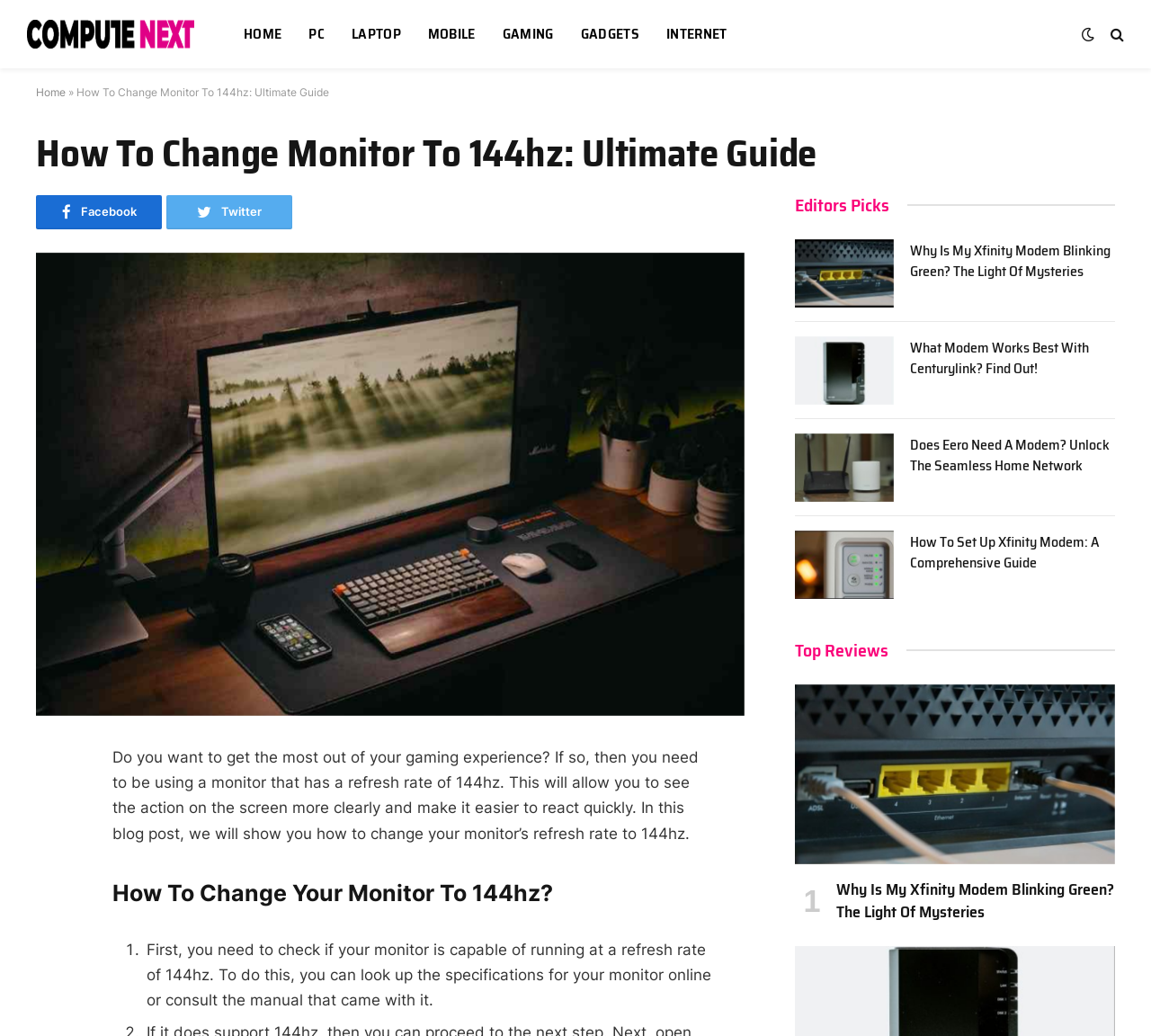Detail the features and information presented on the webpage.

This webpage is an ultimate guide on how to change a monitor's refresh rate to 144hz for a better gaming experience. At the top, there is a navigation bar with links to different sections of the website, including "HOME", "PC", "LAPTOP", "MOBILE", "GAMING", and "GADGETS". Below the navigation bar, there is a heading that reads "How To Change Monitor To 144hz: Ultimate Guide". 

On the left side of the page, there is a section with social media links, including Facebook and Twitter. Below this section, there is a link to the main topic of the page, "How To Change Your Monitor To 144hz", accompanied by an image. 

The main content of the page starts with a paragraph explaining the importance of a 144hz refresh rate for gaming. This is followed by a step-by-step guide on how to change the monitor's refresh rate, with headings and numbered lists. 

On the right side of the page, there is a section titled "Editors Picks" with four articles related to modems and internet connectivity. Each article has a link, an image, and a heading that summarizes the content. 

At the bottom of the page, there is a section titled "Top Reviews" with another set of articles related to modems and internet connectivity, similar to the "Editors Picks" section.